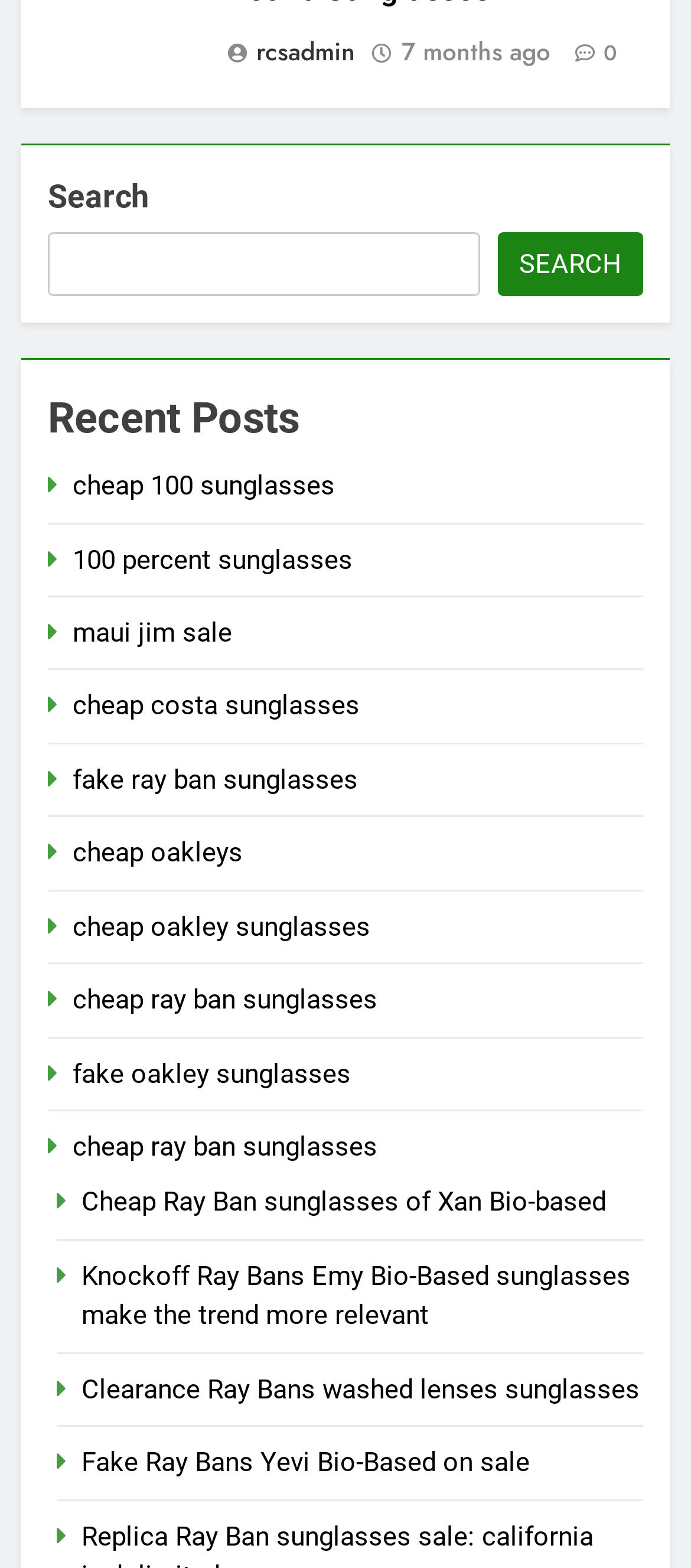Please identify the bounding box coordinates of the area that needs to be clicked to fulfill the following instruction: "view fake ray ban sunglasses."

[0.105, 0.487, 0.518, 0.507]